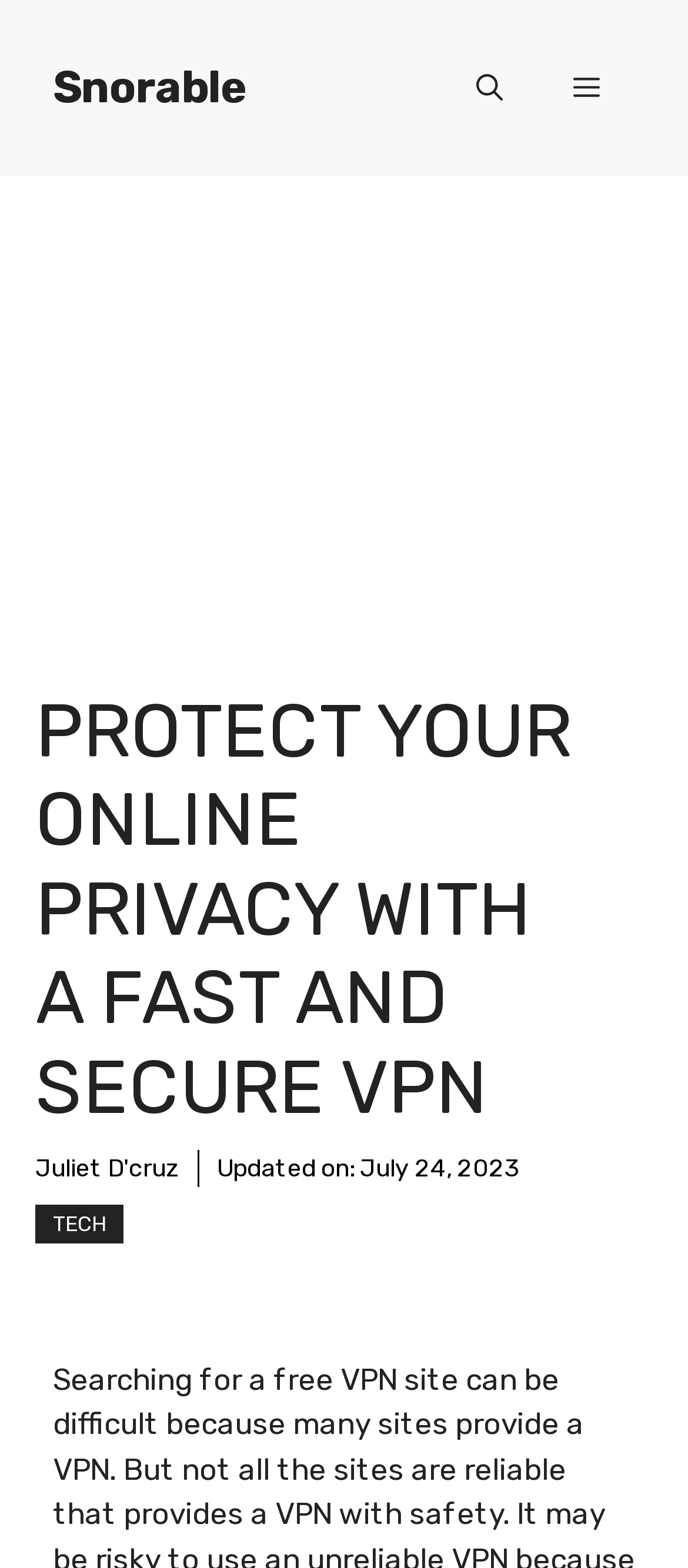What is the author of the latest article?
Please provide a detailed and thorough answer to the question.

I found the author's name by looking at the link element with the text 'Juliet D'cruz' which is located below the main heading and above the 'Updated on:' text.